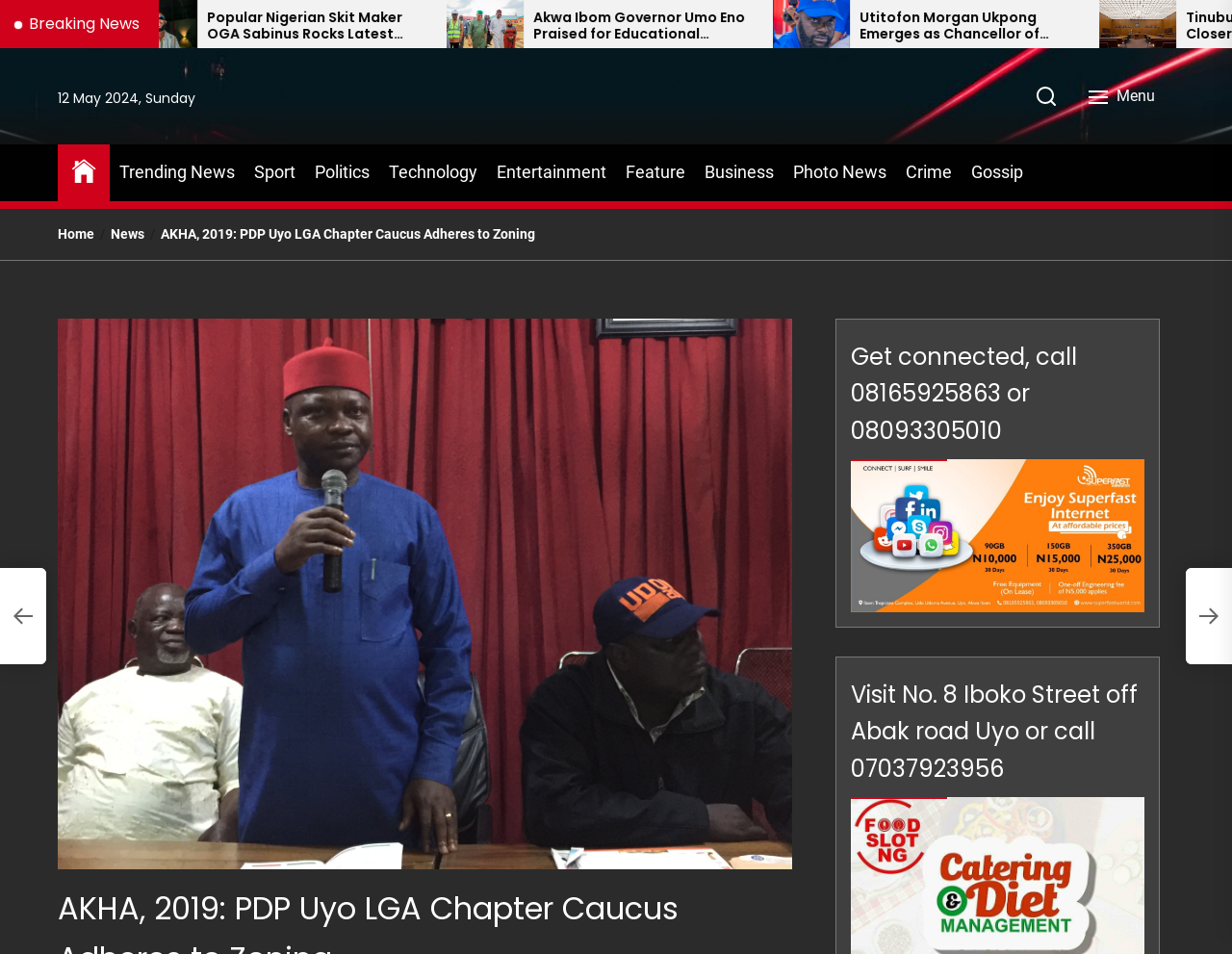Pinpoint the bounding box coordinates of the clickable element needed to complete the instruction: "Go to Home page". The coordinates should be provided as four float numbers between 0 and 1: [left, top, right, bottom].

[0.047, 0.237, 0.077, 0.254]